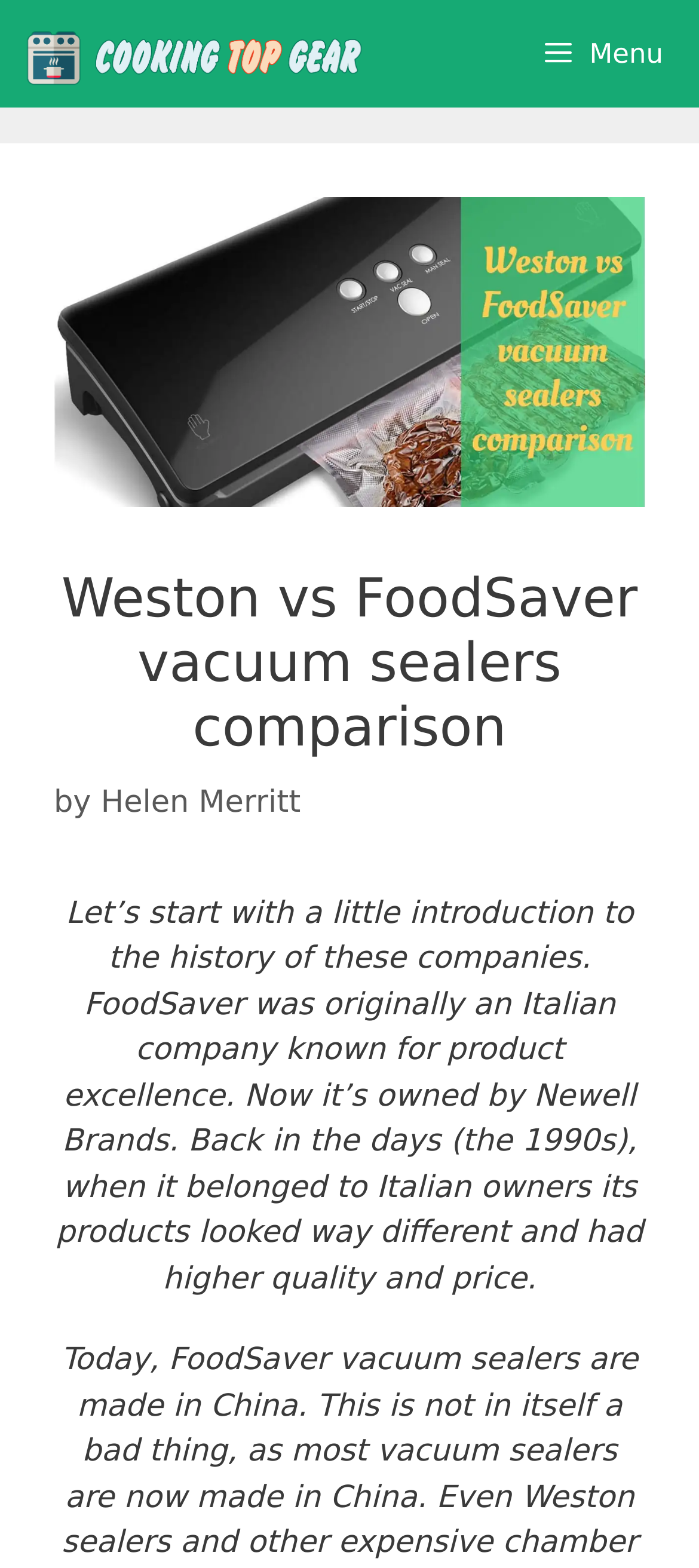Examine the image carefully and respond to the question with a detailed answer: 
What is the original country of FoodSaver?

According to the webpage, FoodSaver was originally an Italian company known for product excellence. This information is mentioned in the introduction to the history of FoodSaver.